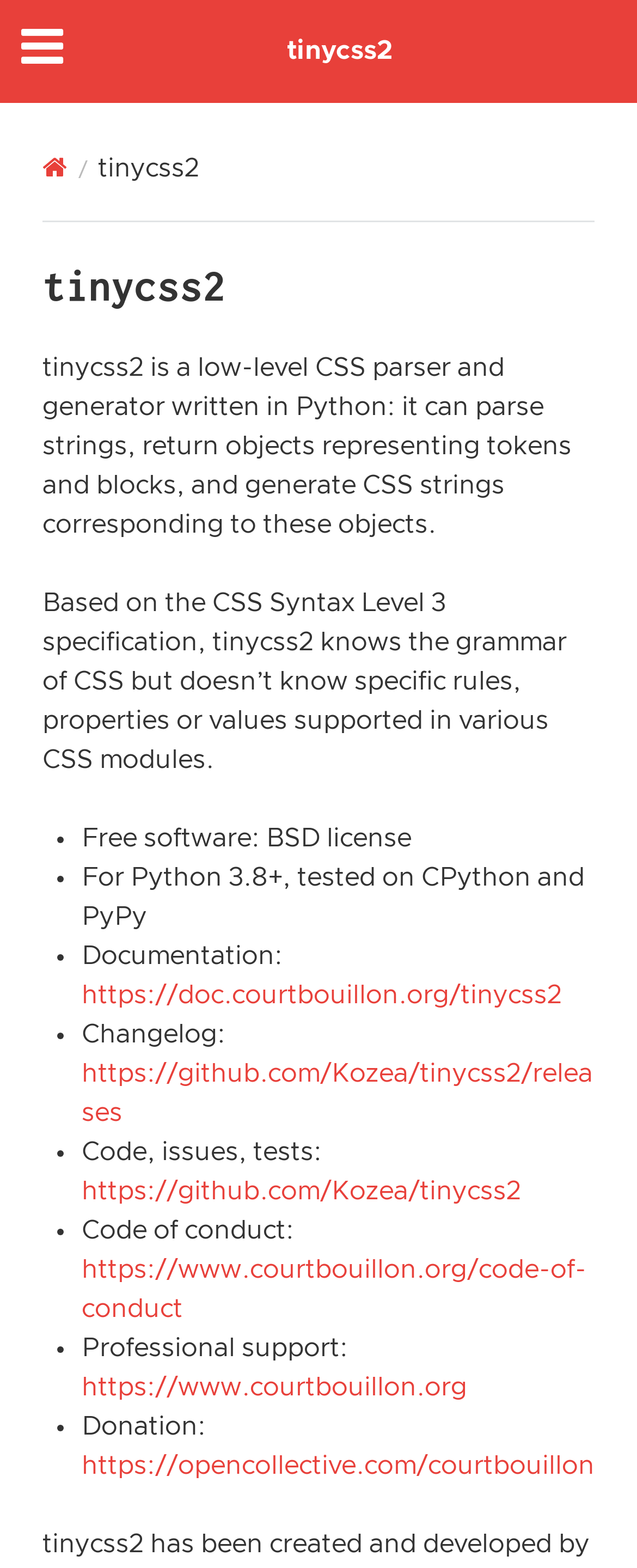What is the URL of the documentation?
Refer to the image and provide a thorough answer to the question.

The URL of the documentation can be found in the list of bullet points, which mentions 'Documentation: https://doc.courtbouillon.org/tinycss2'.